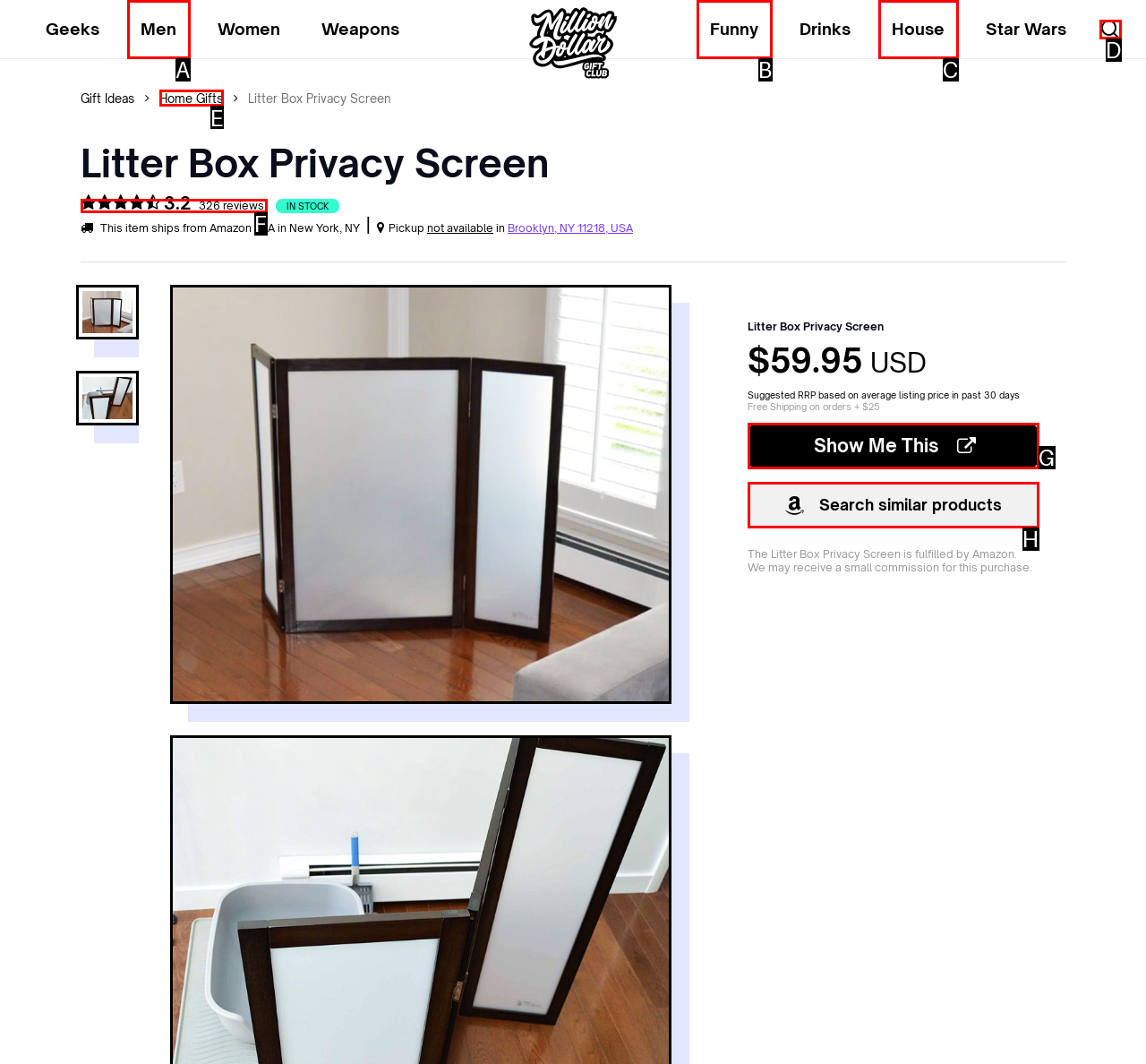From the choices provided, which HTML element best fits the description: Search similar products? Answer with the appropriate letter.

H